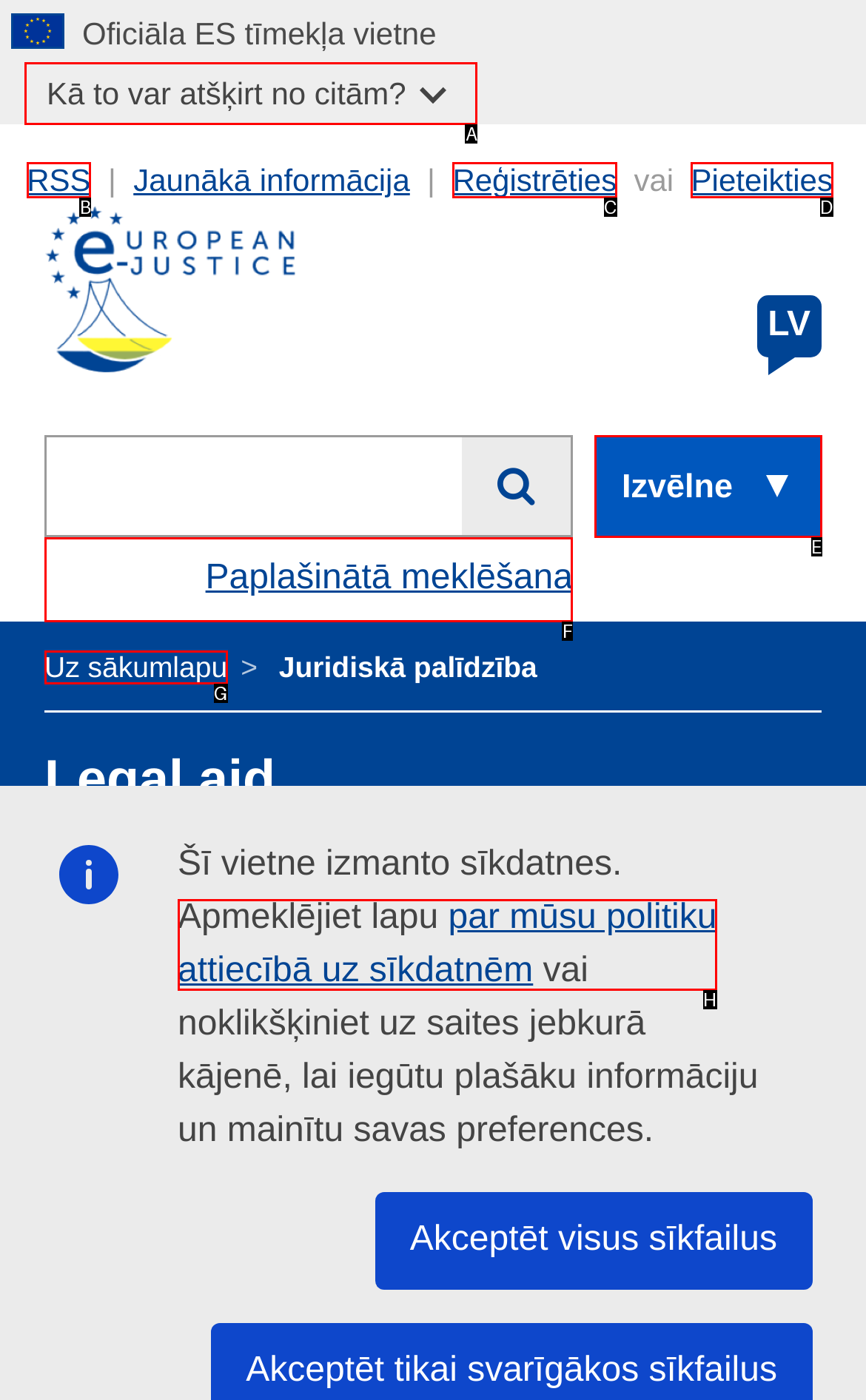Assess the description: RSS and select the option that matches. Provide the letter of the chosen option directly from the given choices.

B